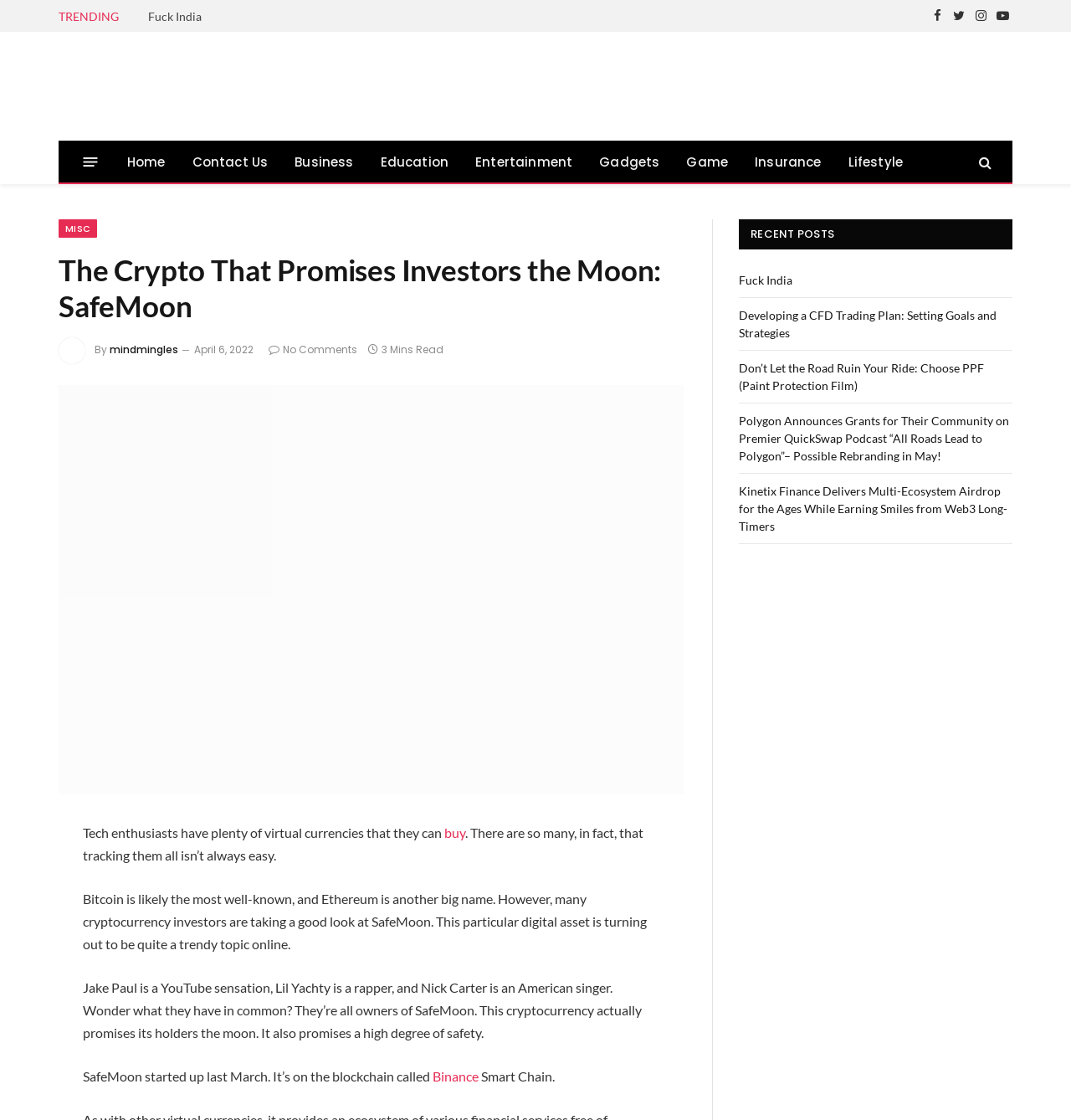Extract the bounding box coordinates of the UI element described by: "Facebook". The coordinates should include four float numbers ranging from 0 to 1, e.g., [left, top, right, bottom].

[0.866, 0.0, 0.884, 0.028]